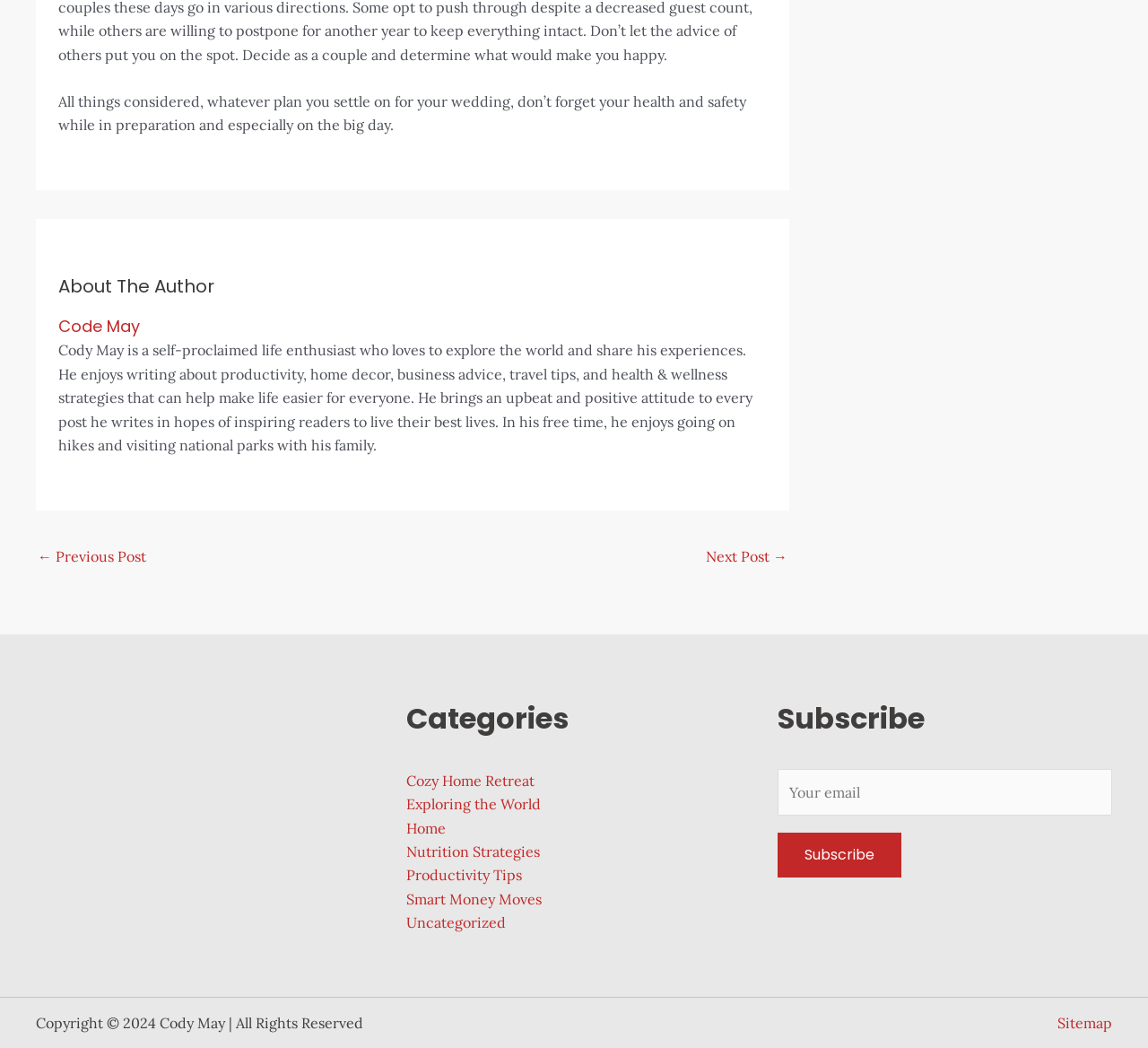What is the author's name?
Can you give a detailed and elaborate answer to the question?

The author's name is mentioned in the 'About The Author' section, which is a heading element. The text following this heading is a description of the author, and it starts with 'Cody May is a self-proclaimed life enthusiast...'. Therefore, the author's name is Cody May.